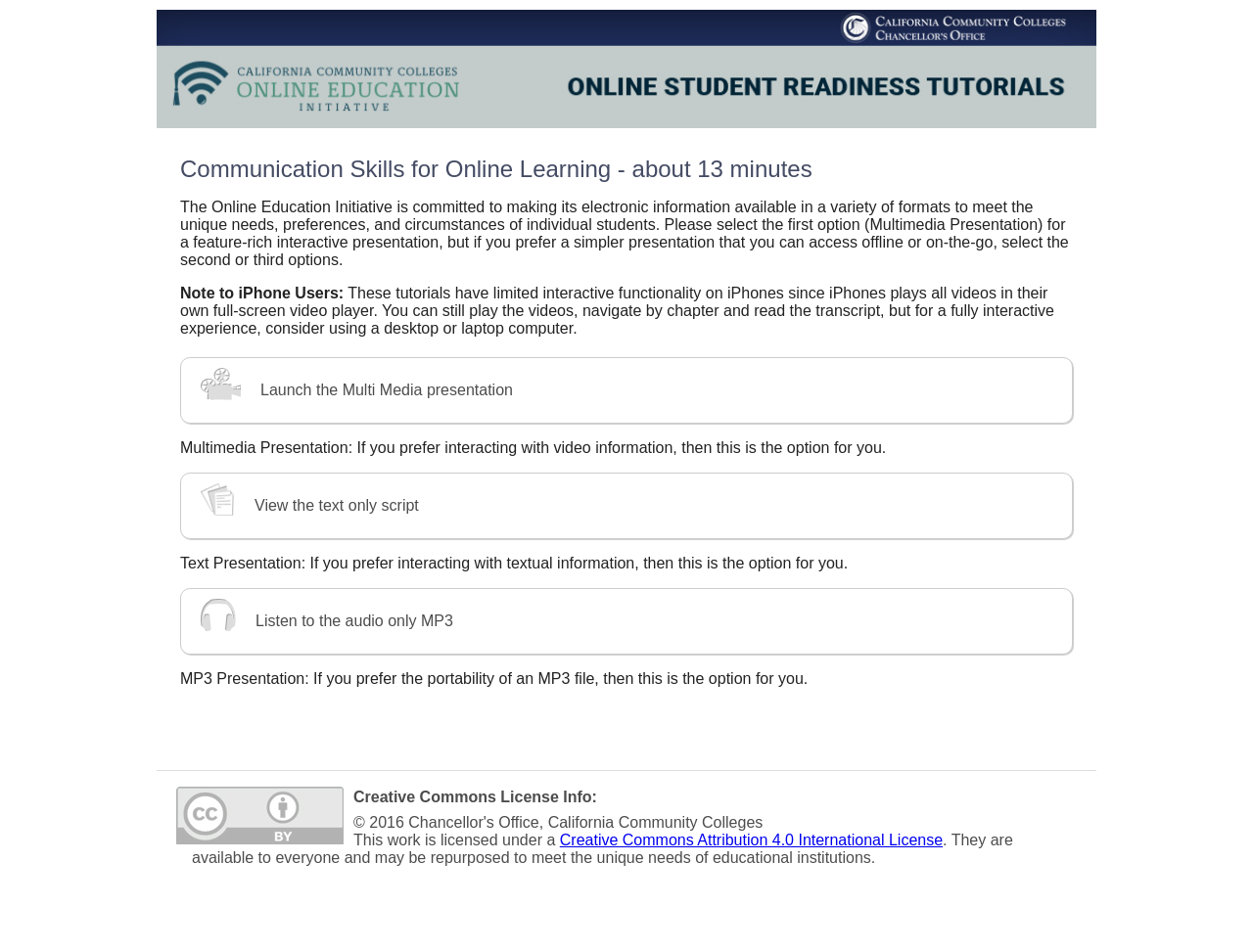Answer the following query with a single word or phrase:
What type of license is used for the work on this webpage?

Creative Commons Attribution 4.0 International License